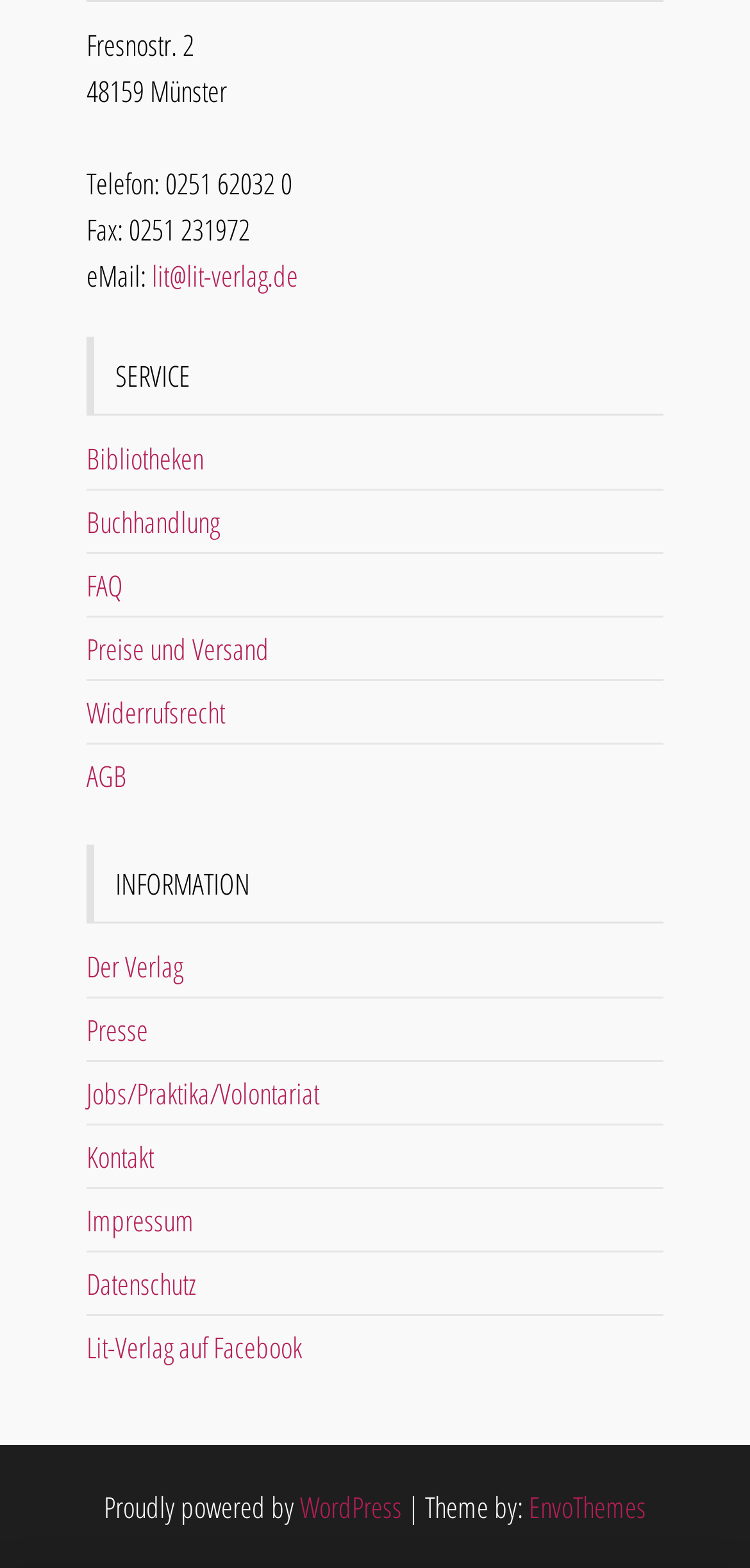Locate the bounding box coordinates of the clickable region necessary to complete the following instruction: "Switch language". Provide the coordinates in the format of four float numbers between 0 and 1, i.e., [left, top, right, bottom].

None